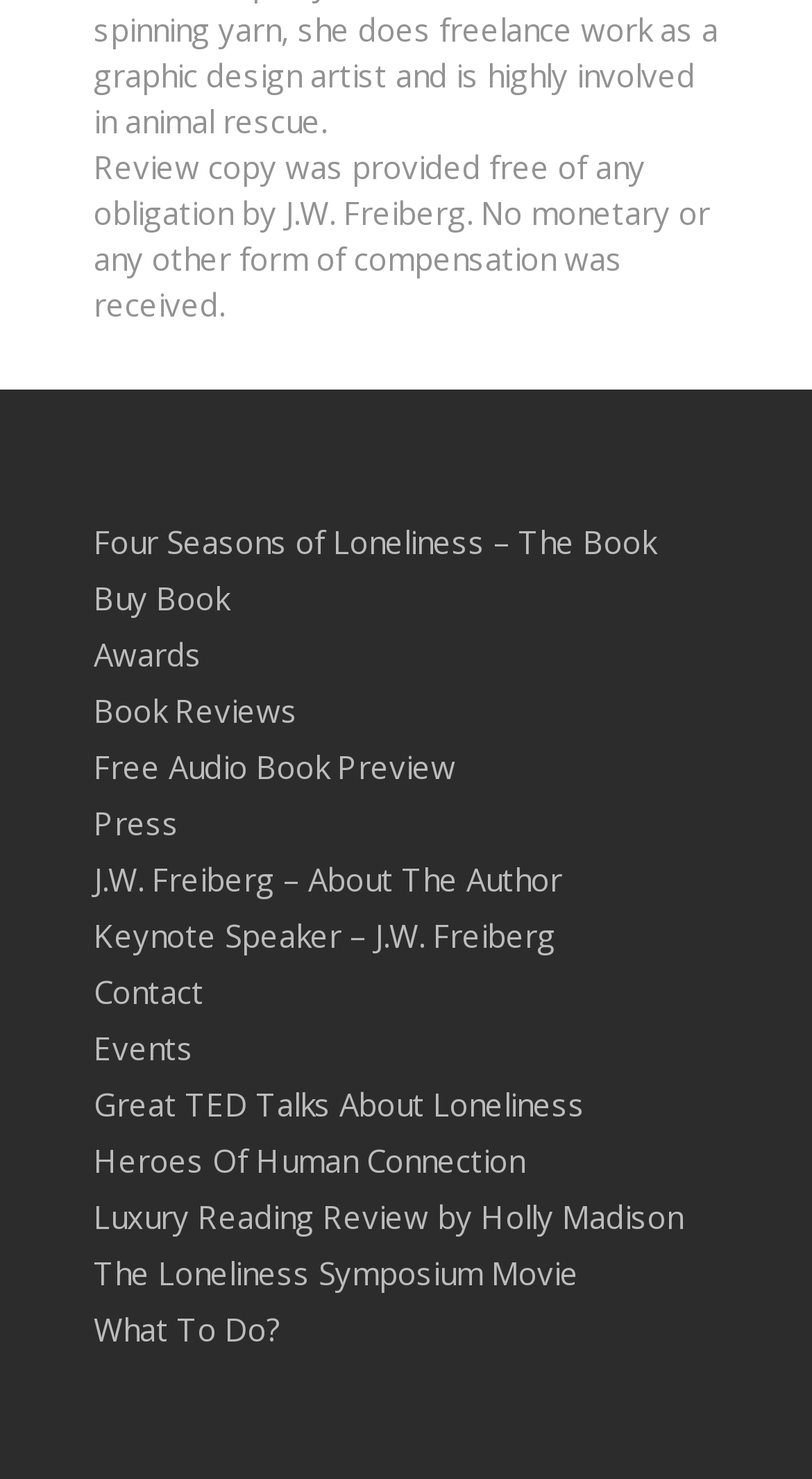Can you find the bounding box coordinates for the element that needs to be clicked to execute this instruction: "Learn more about the author by clicking on 'J.W. Freiberg – About The Author'"? The coordinates should be given as four float numbers between 0 and 1, i.e., [left, top, right, bottom].

[0.115, 0.576, 0.885, 0.614]